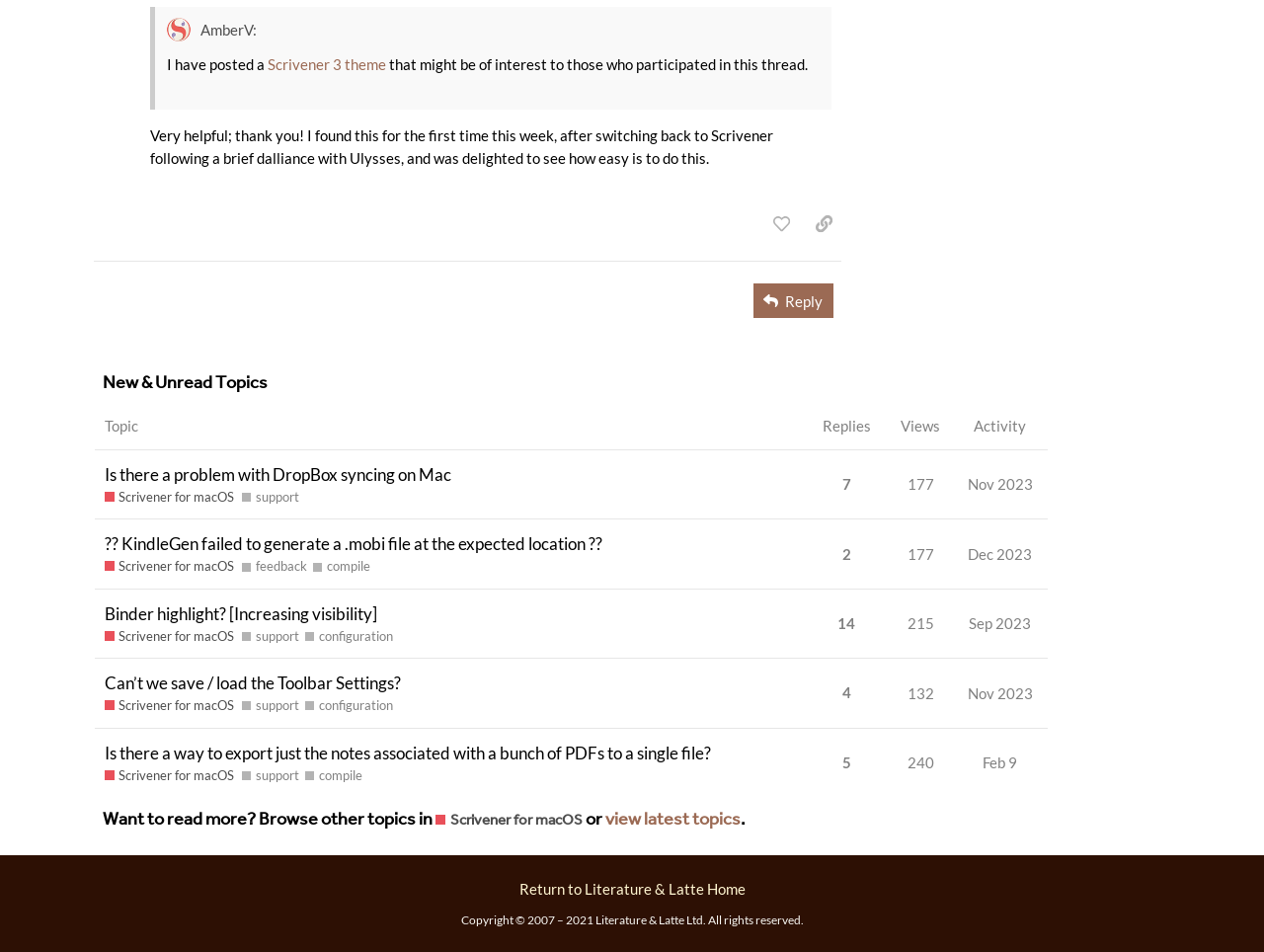Give a concise answer using one word or a phrase to the following question:
What is the name of the software being discussed in the topic 'Binder highlight? [Increasing visibility]'?

Scrivener for macOS